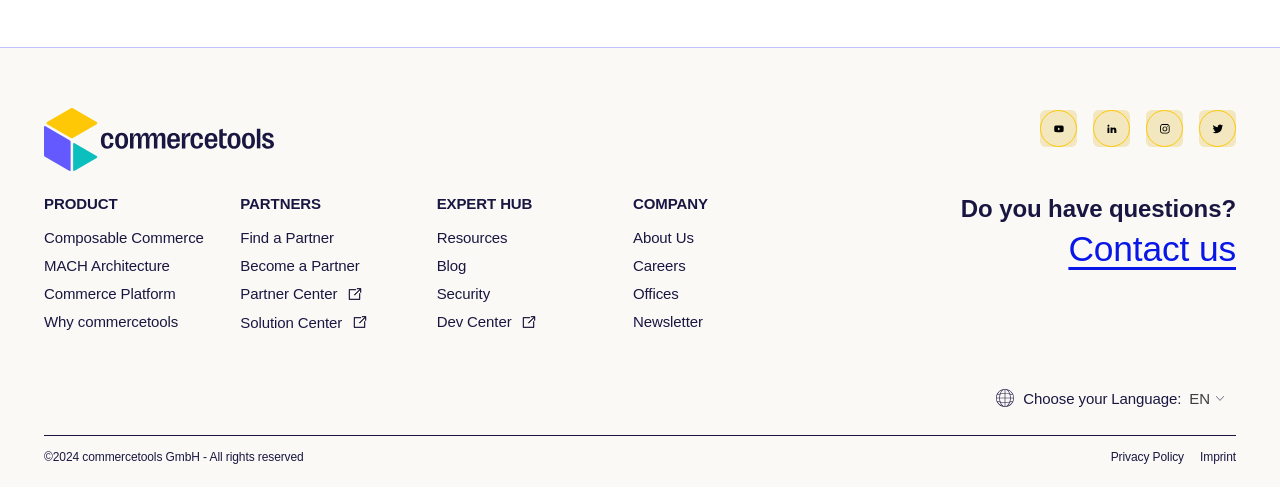What are the main categories listed on the webpage?
Utilize the information in the image to give a detailed answer to the question.

The webpage has four main categories listed, which are PRODUCT, PARTNERS, EXPERT HUB, and COMPANY. Each category has several links associated with it, providing more information about the respective category.